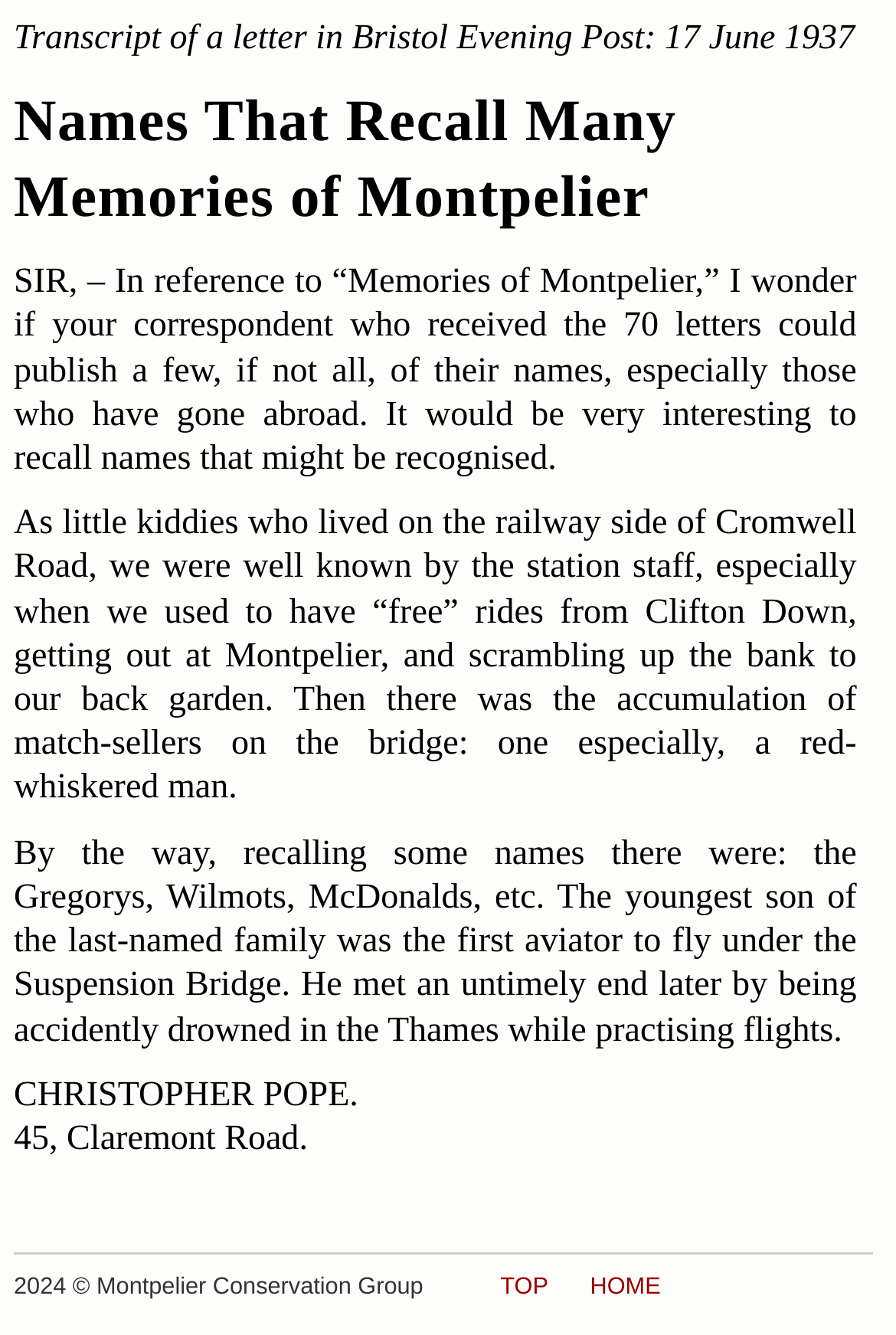Refer to the image and answer the question with as much detail as possible: Who is the author of the letter?

The author of the letter is identified as CHRISTOPHER POPE, as indicated by the StaticText element with the OCR text 'CHRISTOPHER POPE'.